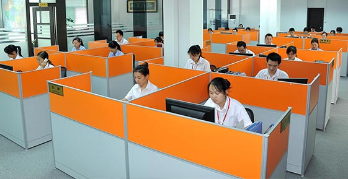What is emphasized by the modern design of the office space? Analyze the screenshot and reply with just one word or a short phrase.

Teamwork and efficiency